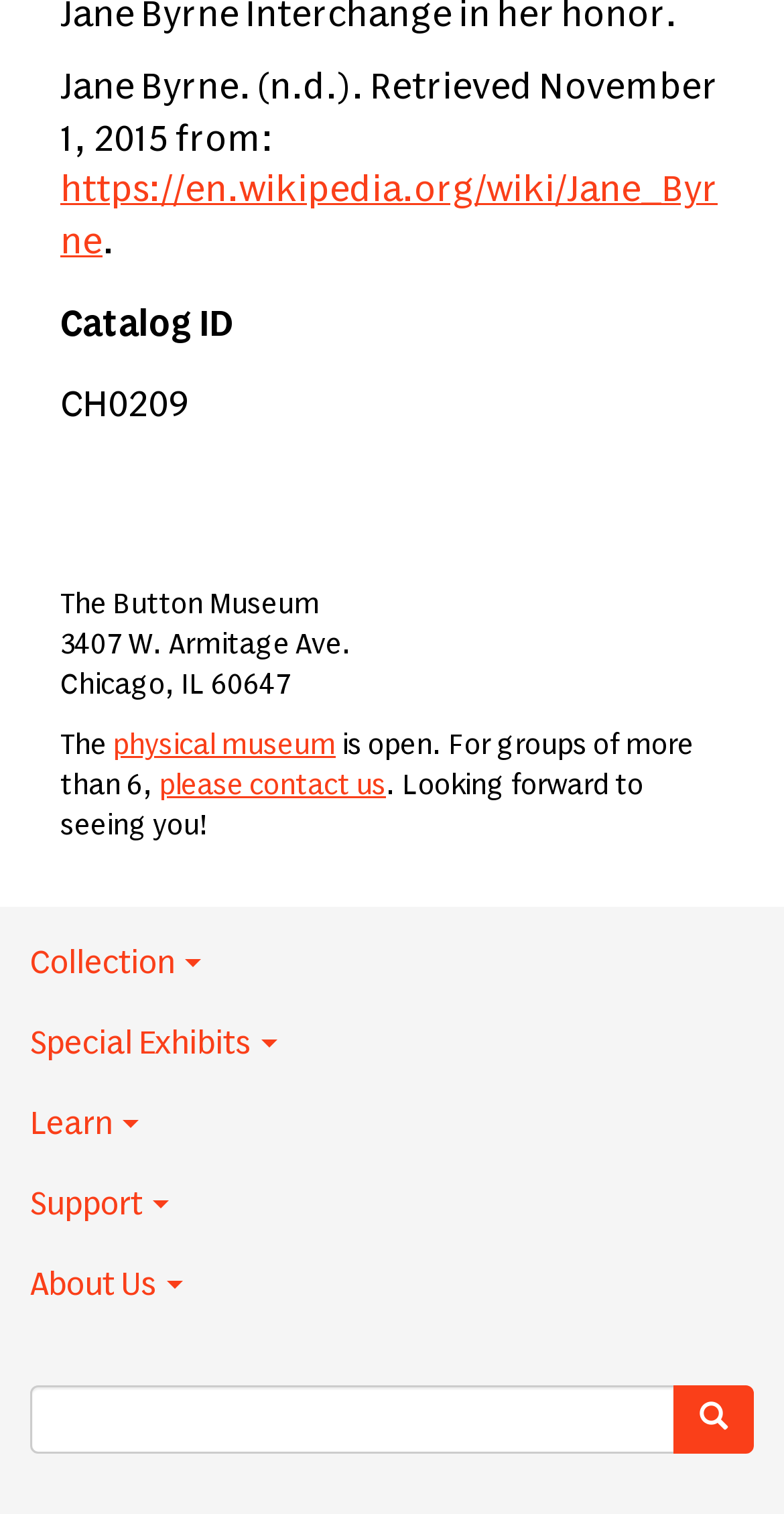Give the bounding box coordinates for this UI element: "Support". The coordinates should be four float numbers between 0 and 1, arranged as [left, top, right, bottom].

[0.0, 0.768, 1.0, 0.822]